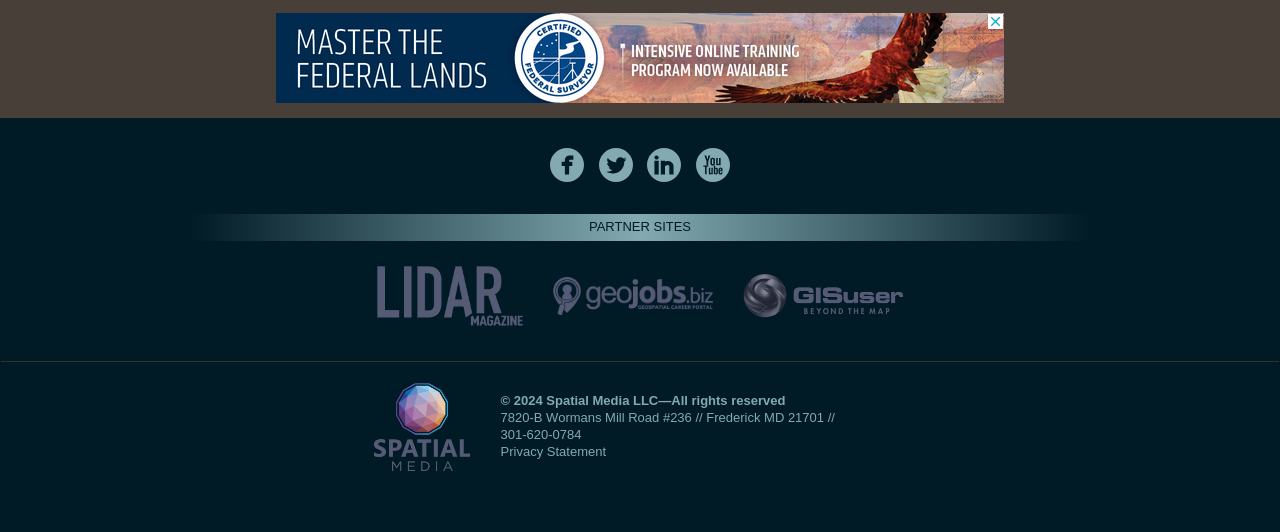Find the bounding box coordinates of the element I should click to carry out the following instruction: "visit LIDAR Magazine".

[0.295, 0.538, 0.408, 0.57]